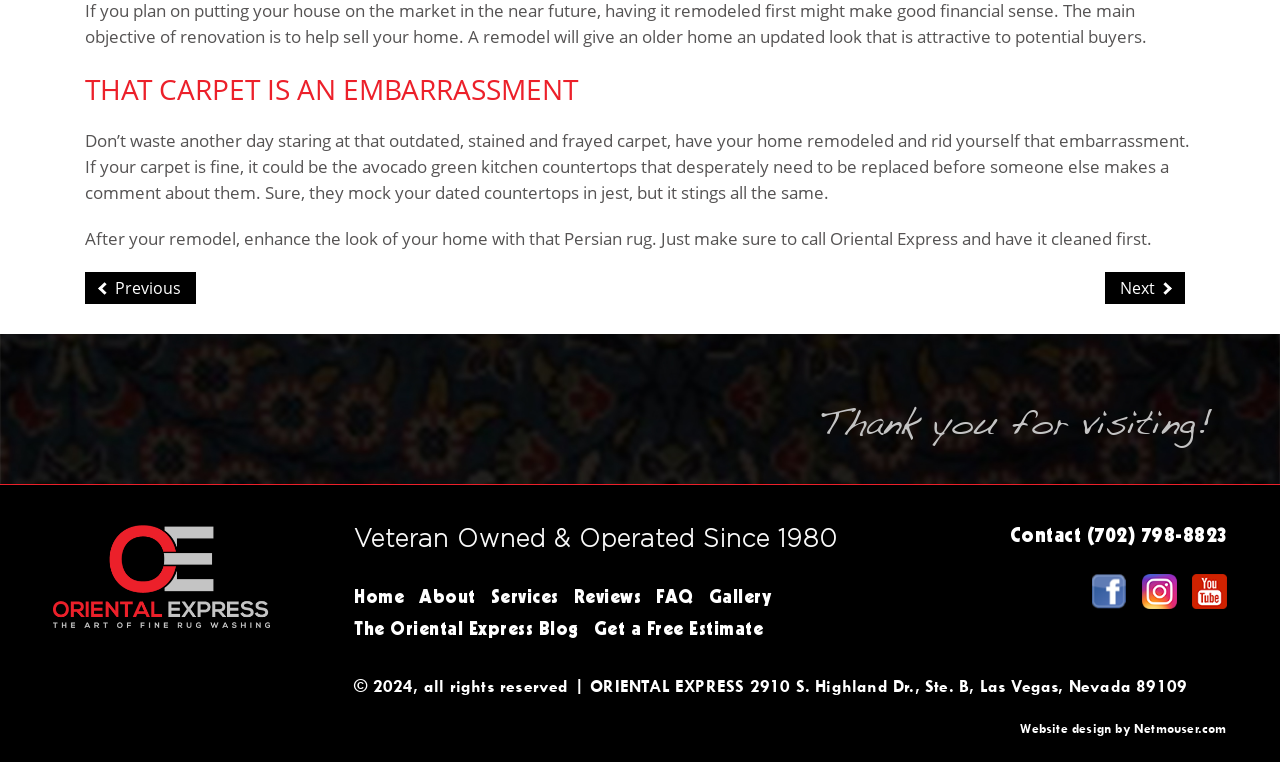Reply to the question with a brief word or phrase: What is the address of Oriental Express?

2910 S. Highland Dr., Ste. B, Las Vegas, Nevada 89109